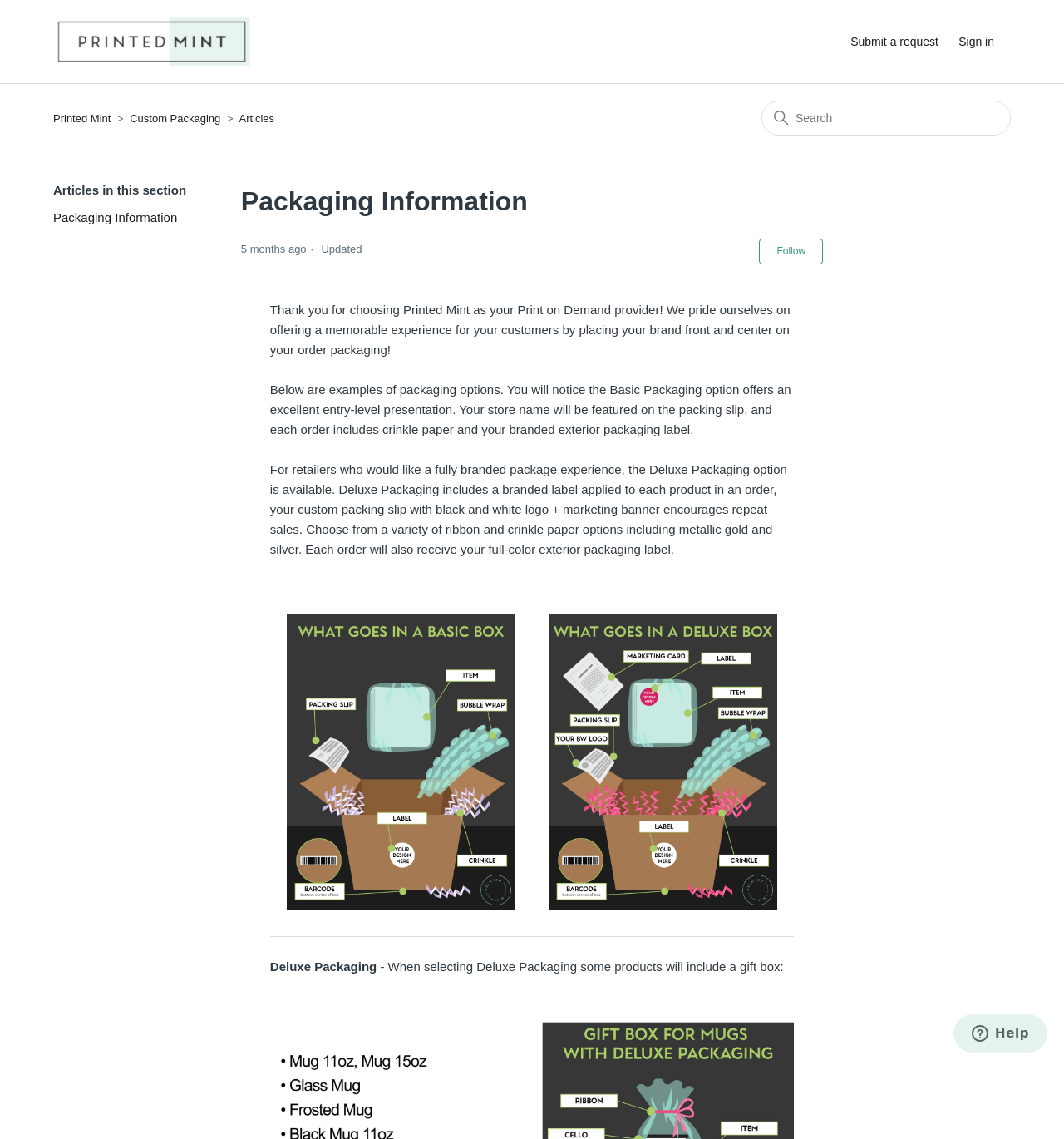Describe all significant elements and features of the webpage.

The webpage is about Packaging Information from Printed Mint, a Print on Demand provider. At the top left, there is a link to the Printed Mint Help Center home page, accompanied by an image. On the top right, there are two buttons: "Submit a request" and "Sign in". 

Below the top section, there is a navigation menu with four list items: "Printed Mint", "Custom Packaging", "Articles", and a search bar. The search bar is located at the top right of the navigation menu.

The main content of the page is divided into two sections. The first section has a header "Packaging Information" with a timestamp "2024-01-02 21:58" and a button "Follow Article". Below the header, there is a paragraph of text describing the benefits of choosing Printed Mint as a Print on Demand provider. 

The second section has three paragraphs of text explaining the different packaging options available, including Basic Packaging and Deluxe Packaging. The Deluxe Packaging option is further explained with details about the custom packing slip, branded label, and ribbon and crinkle paper options.

Below the text, there is a table with two rows, each containing an image. The images are likely examples of the packaging options. 

Finally, at the bottom of the page, there is an iframe that opens a widget with more information.